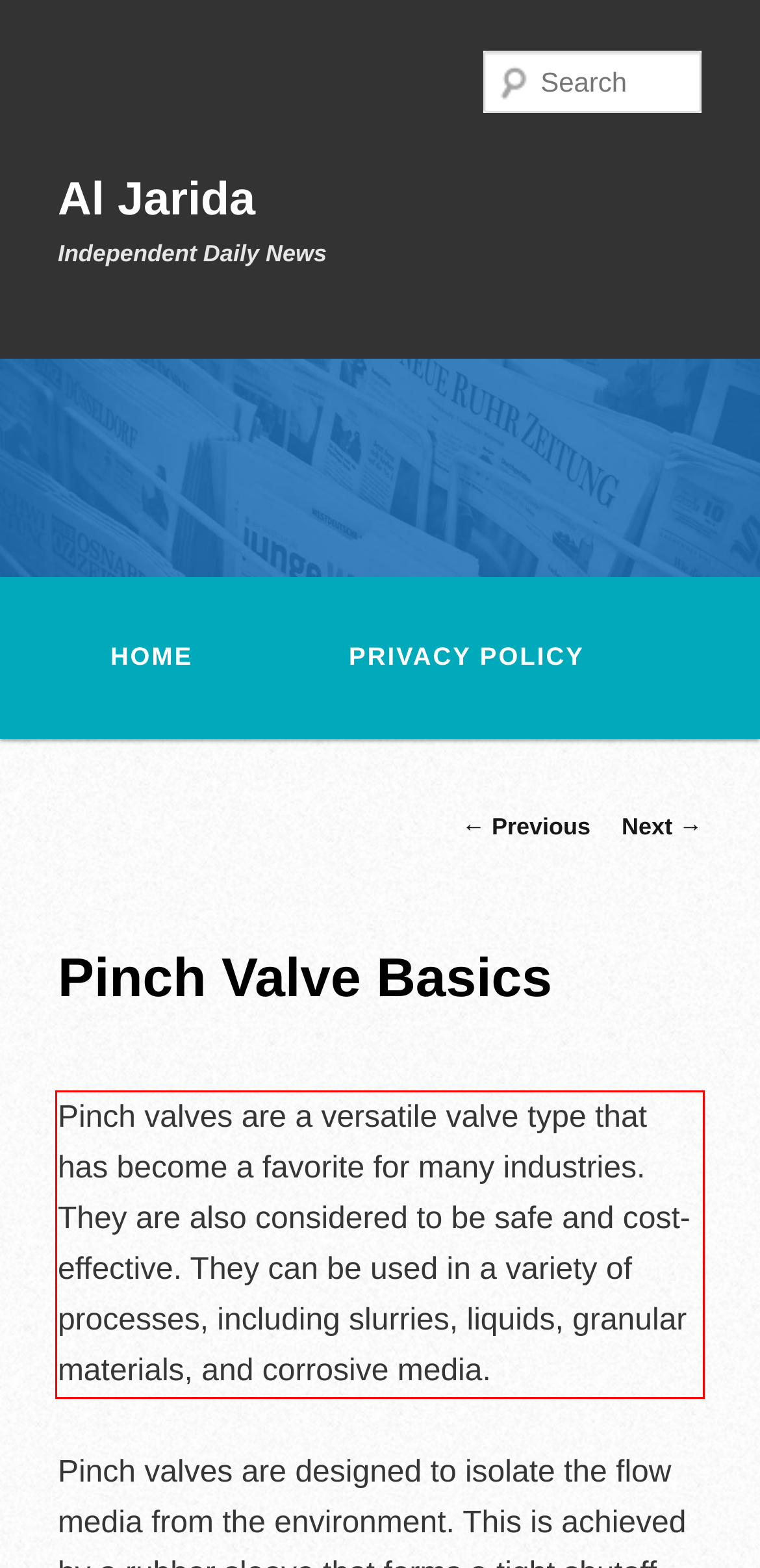Analyze the screenshot of a webpage where a red rectangle is bounding a UI element. Extract and generate the text content within this red bounding box.

Pinch valves are a versatile valve type that has become a favorite for many industries. They are also considered to be safe and cost-effective. They can be used in a variety of processes, including slurries, liquids, granular materials, and corrosive media.